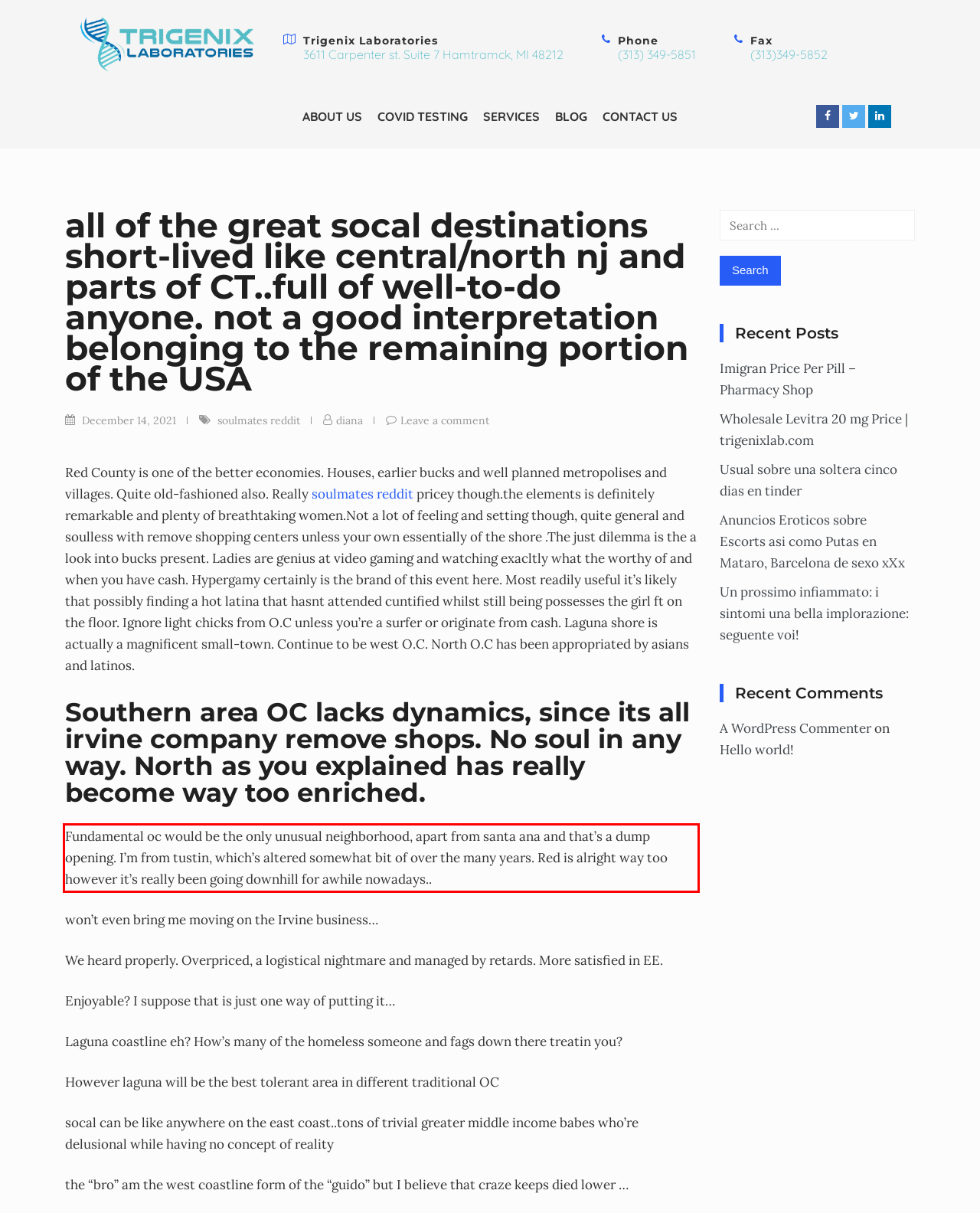Please analyze the provided webpage screenshot and perform OCR to extract the text content from the red rectangle bounding box.

Fundamental oc would be the only unusual neighborhood, apart from santa ana and that’s a dump opening. I’m from tustin, which’s altered somewhat bit of over the many years. Red is alright way too however it’s really been going downhill for awhile nowadays..